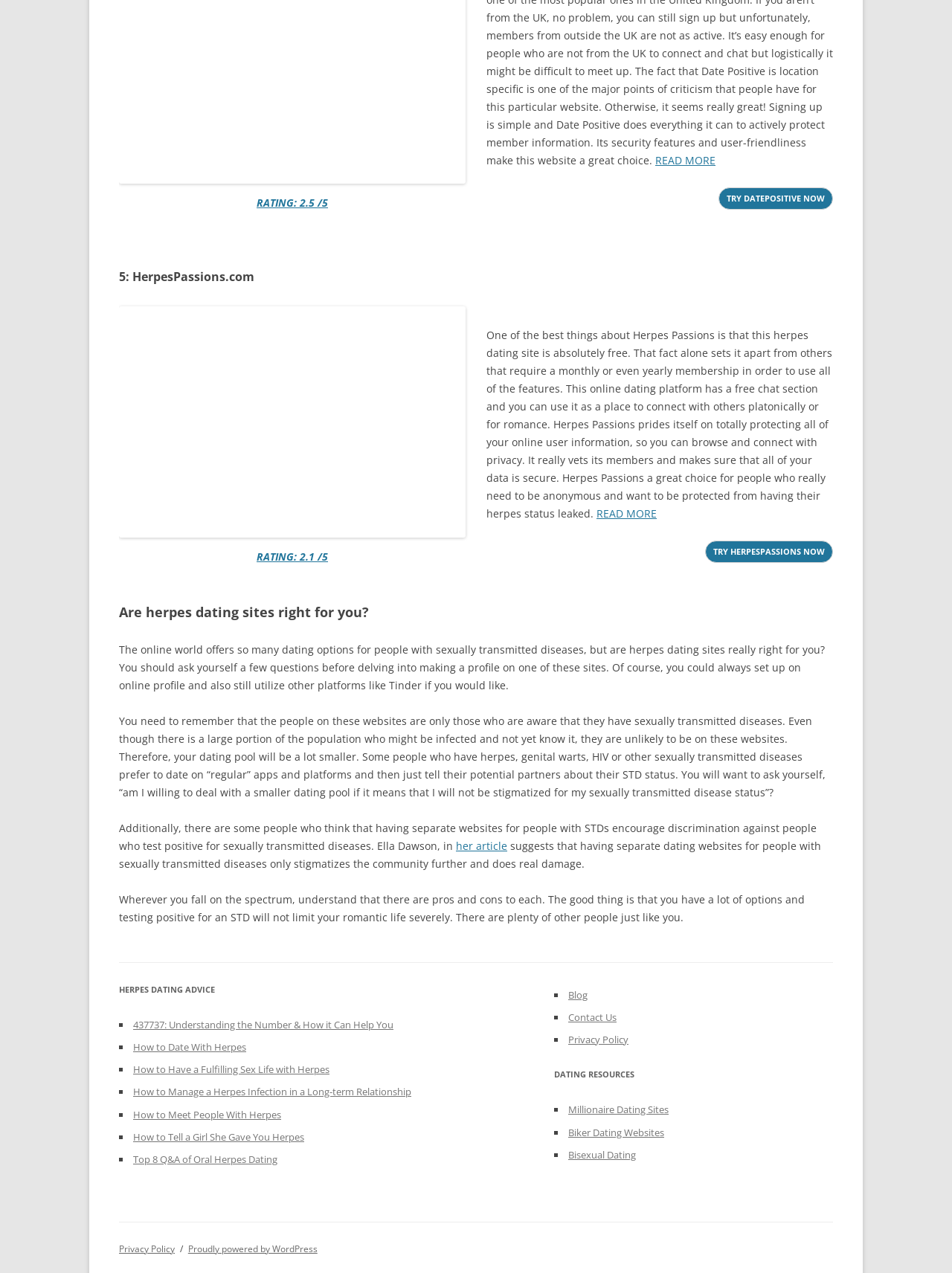Given the content of the image, can you provide a detailed answer to the question?
What is the benefit of using Herpes Passions?

According to the StaticText 'One of the best things about Herpes Passions is that this herpes dating site is absolutely free... It really vets its members and makes sure that all of your data is secure.', one of the benefits of using Herpes Passions is that it totally protects all of the online user information, ensuring privacy and security for its users.